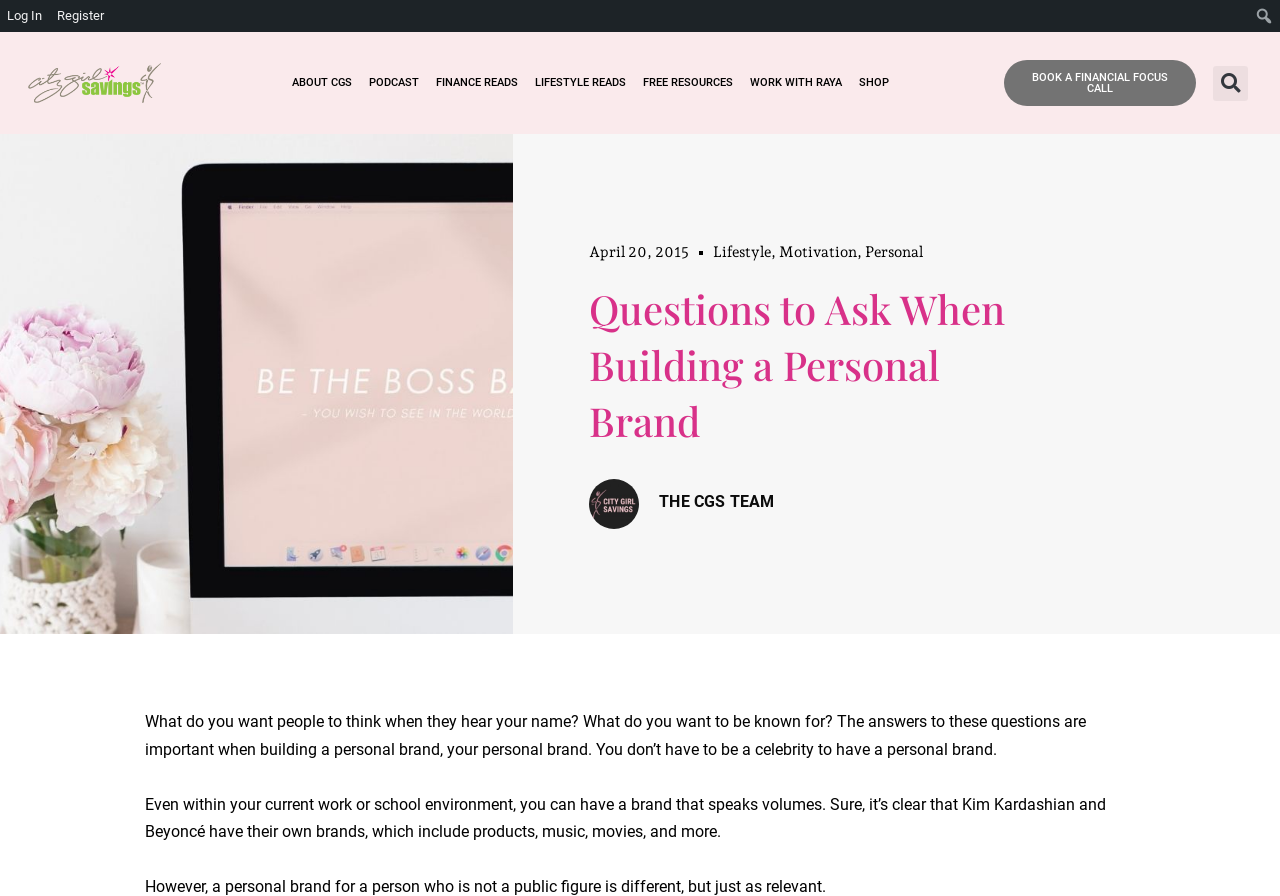Please find and give the text of the main heading on the webpage.

Questions to Ask When Building a Personal Brand